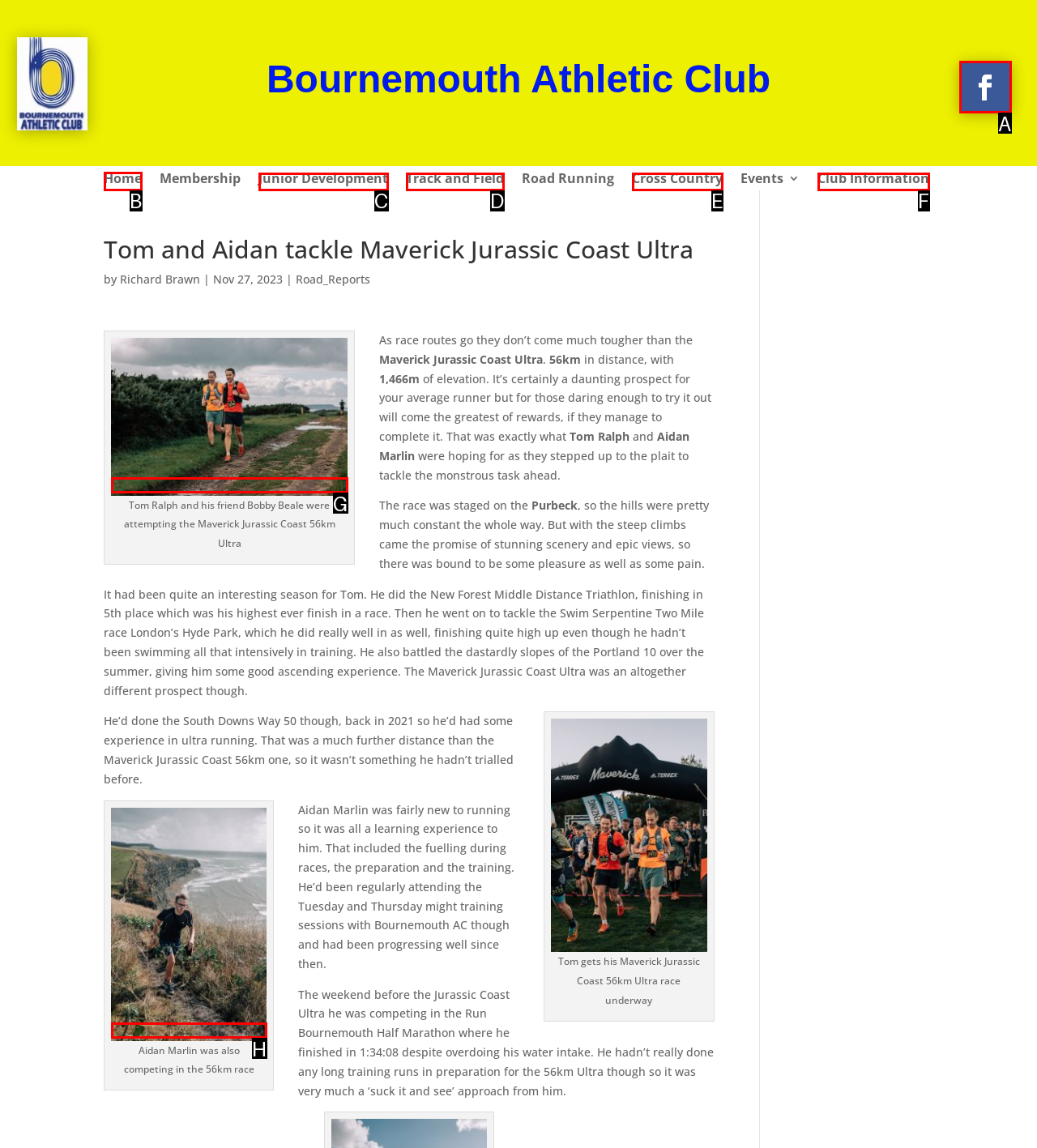Specify which UI element should be clicked to accomplish the task: Click the 'Home' link. Answer with the letter of the correct choice.

B